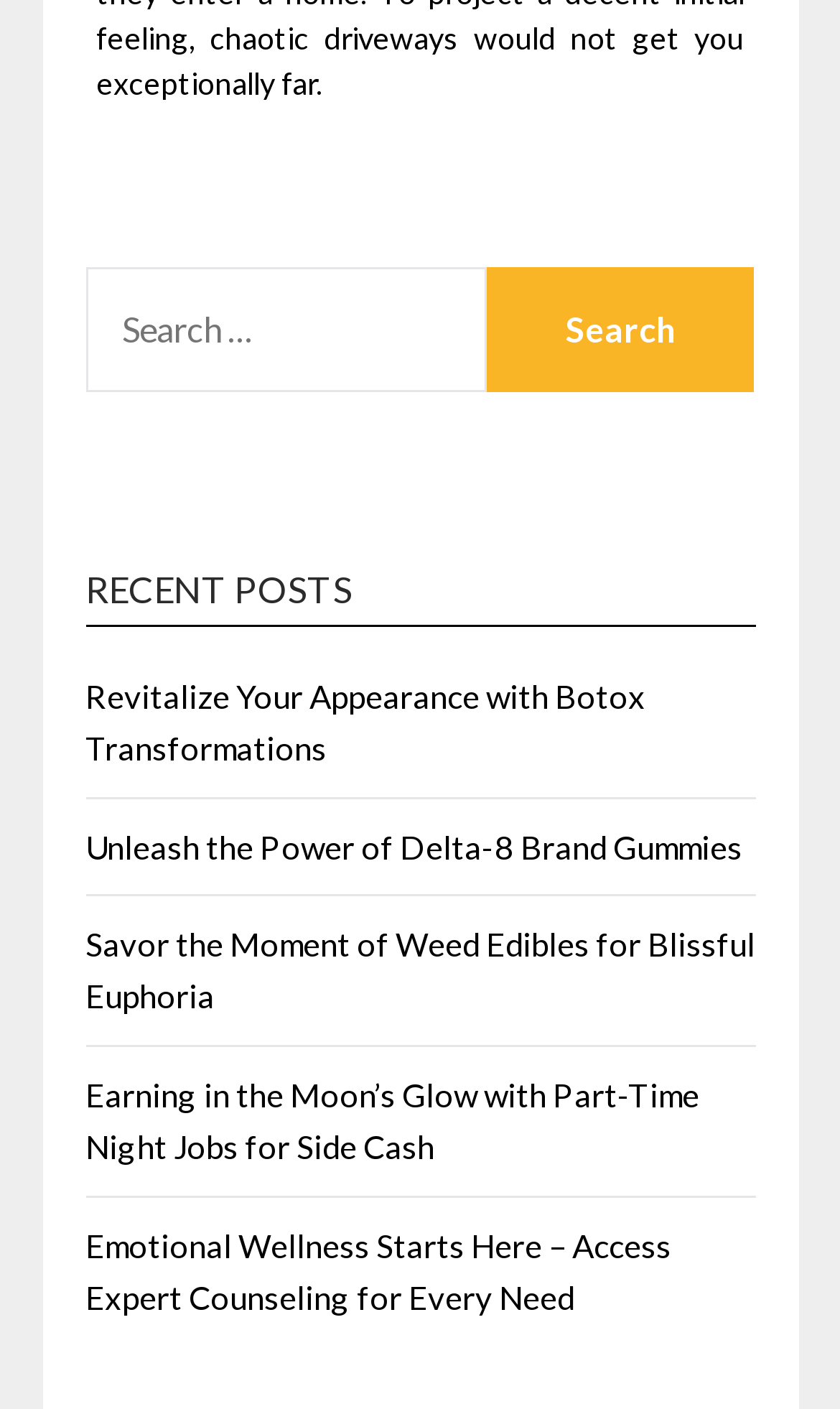Using the elements shown in the image, answer the question comprehensively: What is the topic of the first recent post?

The first link below the 'RECENT POSTS' heading is 'Revitalize Your Appearance with Botox Transformations', which suggests that the topic of the first recent post is related to Botox Transformations.